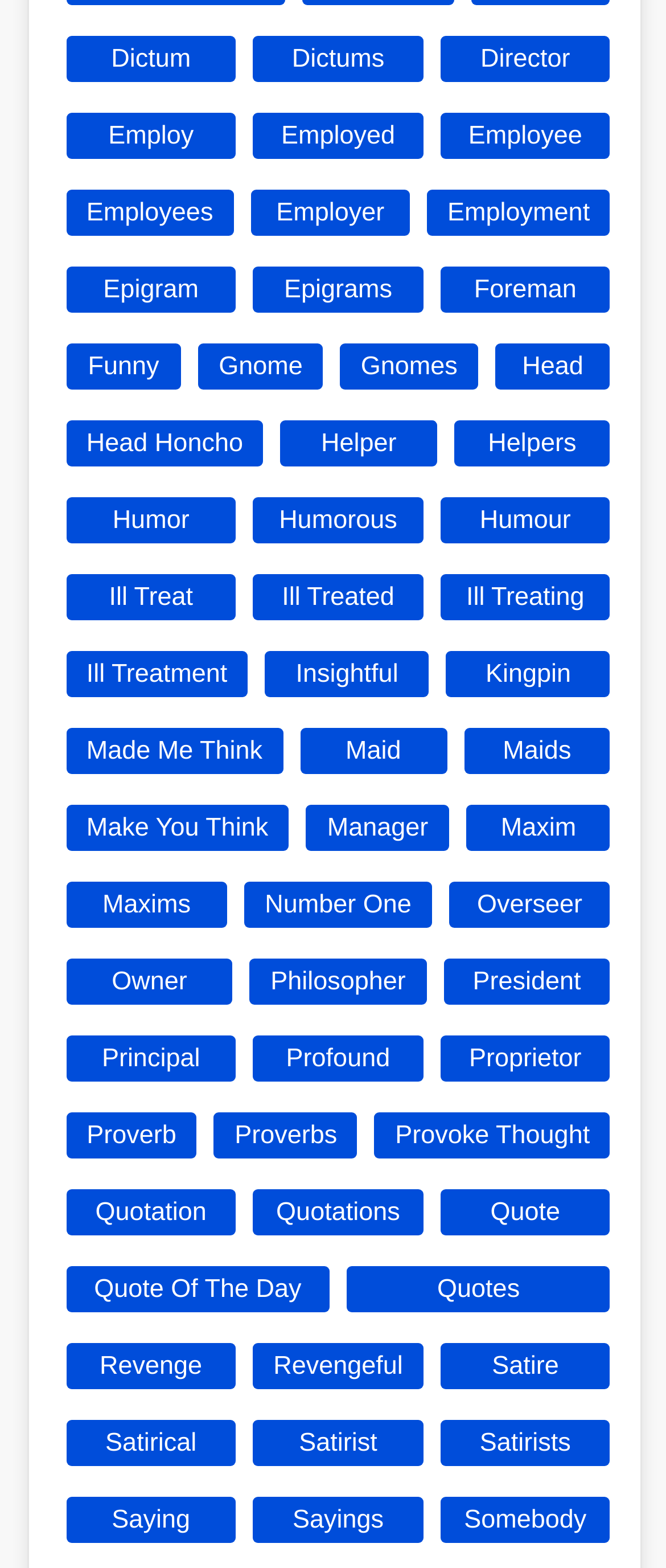Are there any links related to employment on the webpage?
Analyze the image and deliver a detailed answer to the question.

I found several links related to employment on the webpage, such as 'Employ', 'Employee', 'Employer', and 'Employment', which suggests that the webpage has a section dedicated to employment-related topics.